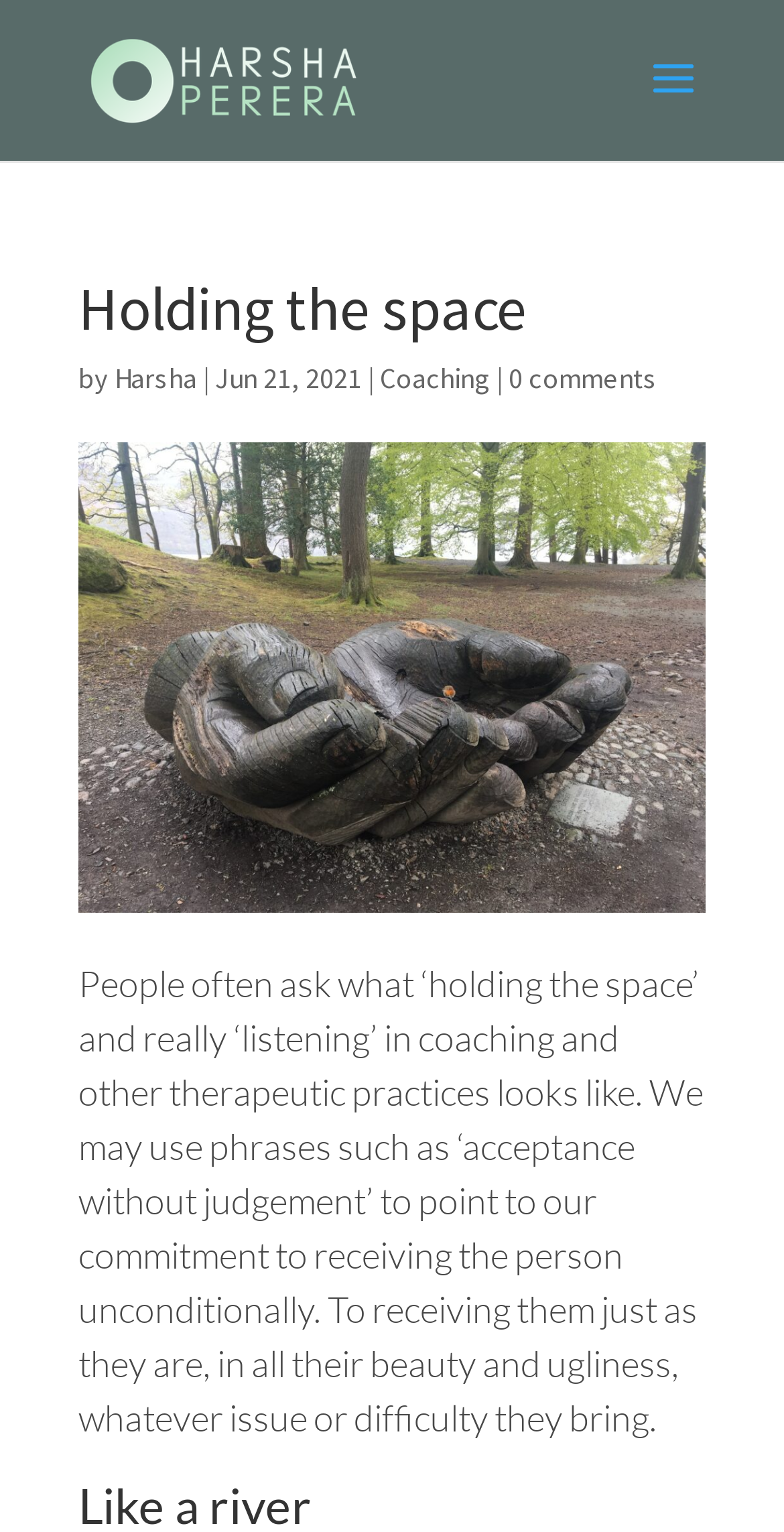Bounding box coordinates are given in the format (top-left x, top-left y, bottom-right x, bottom-right y). All values should be floating point numbers between 0 and 1. Provide the bounding box coordinate for the UI element described as: alt="ESC"

None